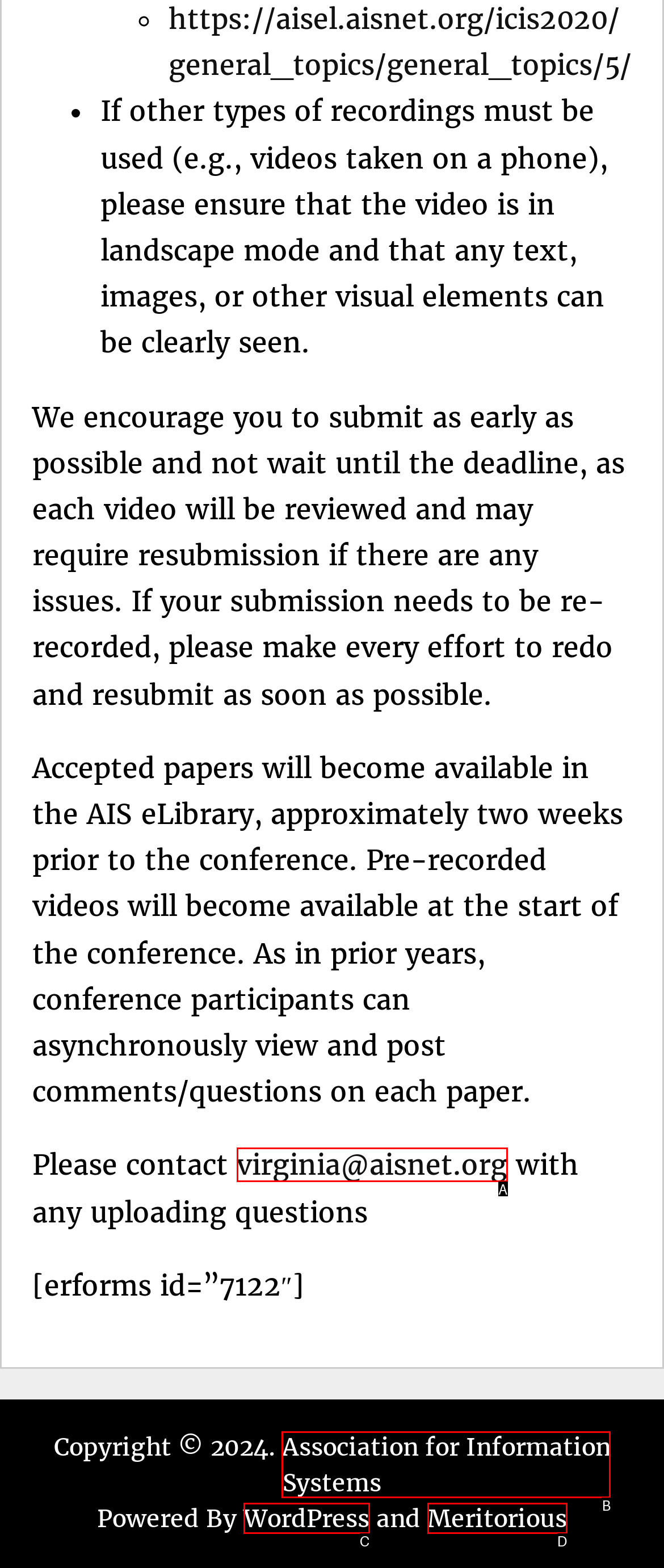Determine which HTML element corresponds to the description: Association for Information Systems. Provide the letter of the correct option.

B